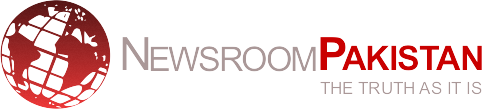Create a detailed narrative that captures the essence of the image.

The image features the logo of Newsroom Pakistan, a news outlet that emphasizes journalistic integrity with the tagline "THE TRUTH AS IT IS." The logo is visually striking, showcasing a globe design in red tones, symbolizing global awareness and reporting, while the text is presented in a clean, modern font. The combination of imagery and typography reflects the organization’s commitment to delivering factual news stories and analyses, aligning with its mission to inform the public.